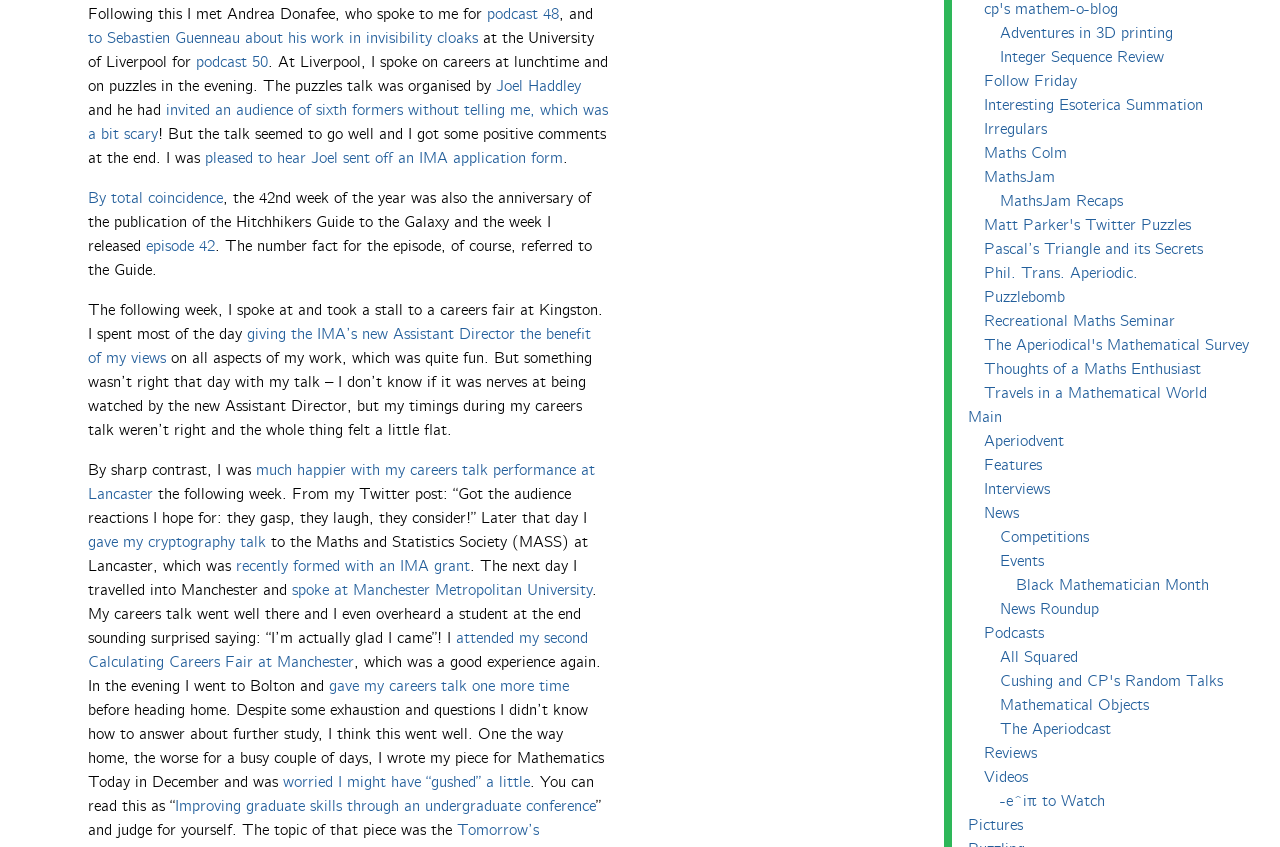Identify the bounding box coordinates necessary to click and complete the given instruction: "check out the link to Travels in a Mathematical World".

[0.769, 0.453, 0.943, 0.476]